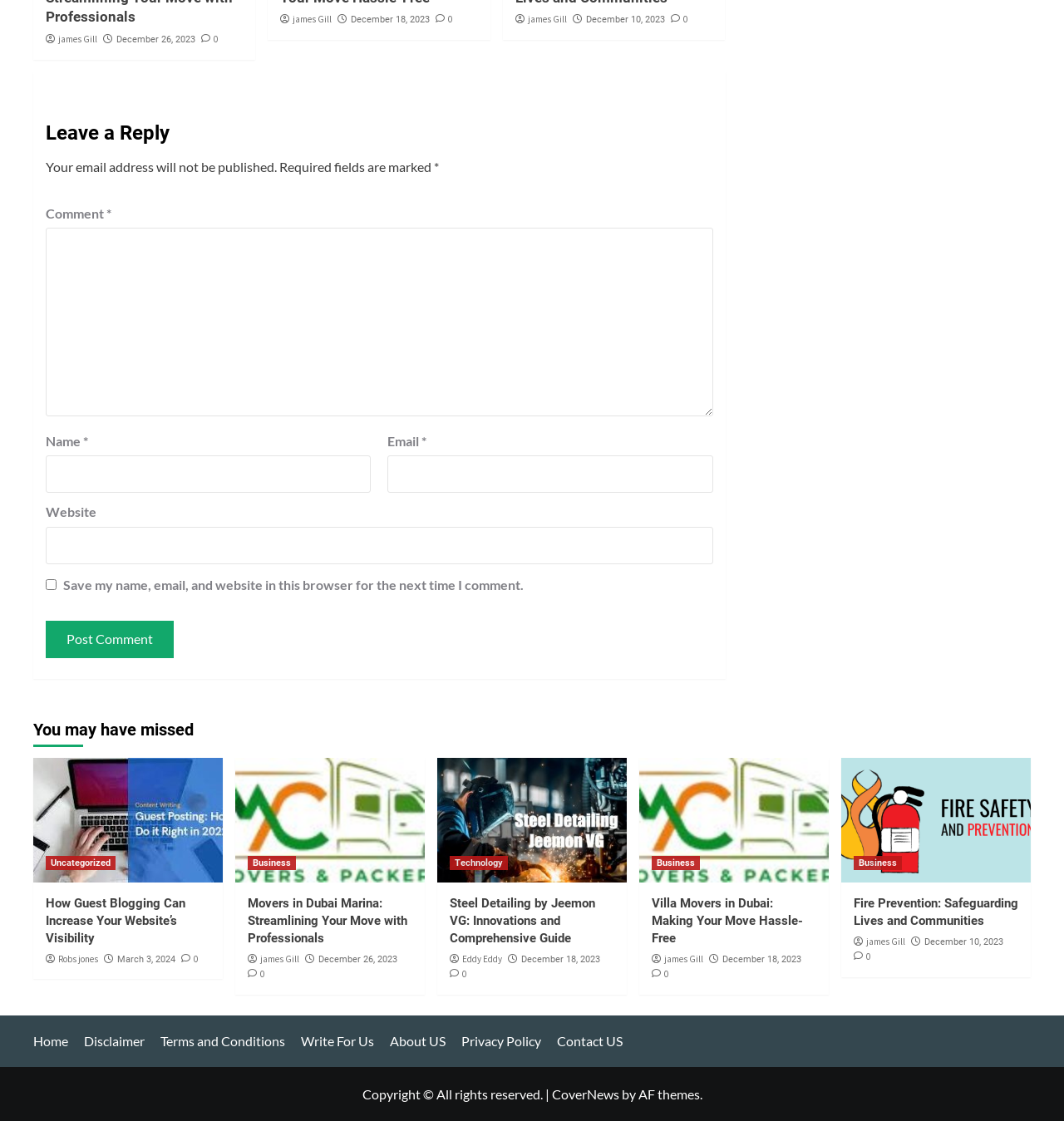Please identify the coordinates of the bounding box for the clickable region that will accomplish this instruction: "Post your comment".

[0.043, 0.554, 0.163, 0.587]